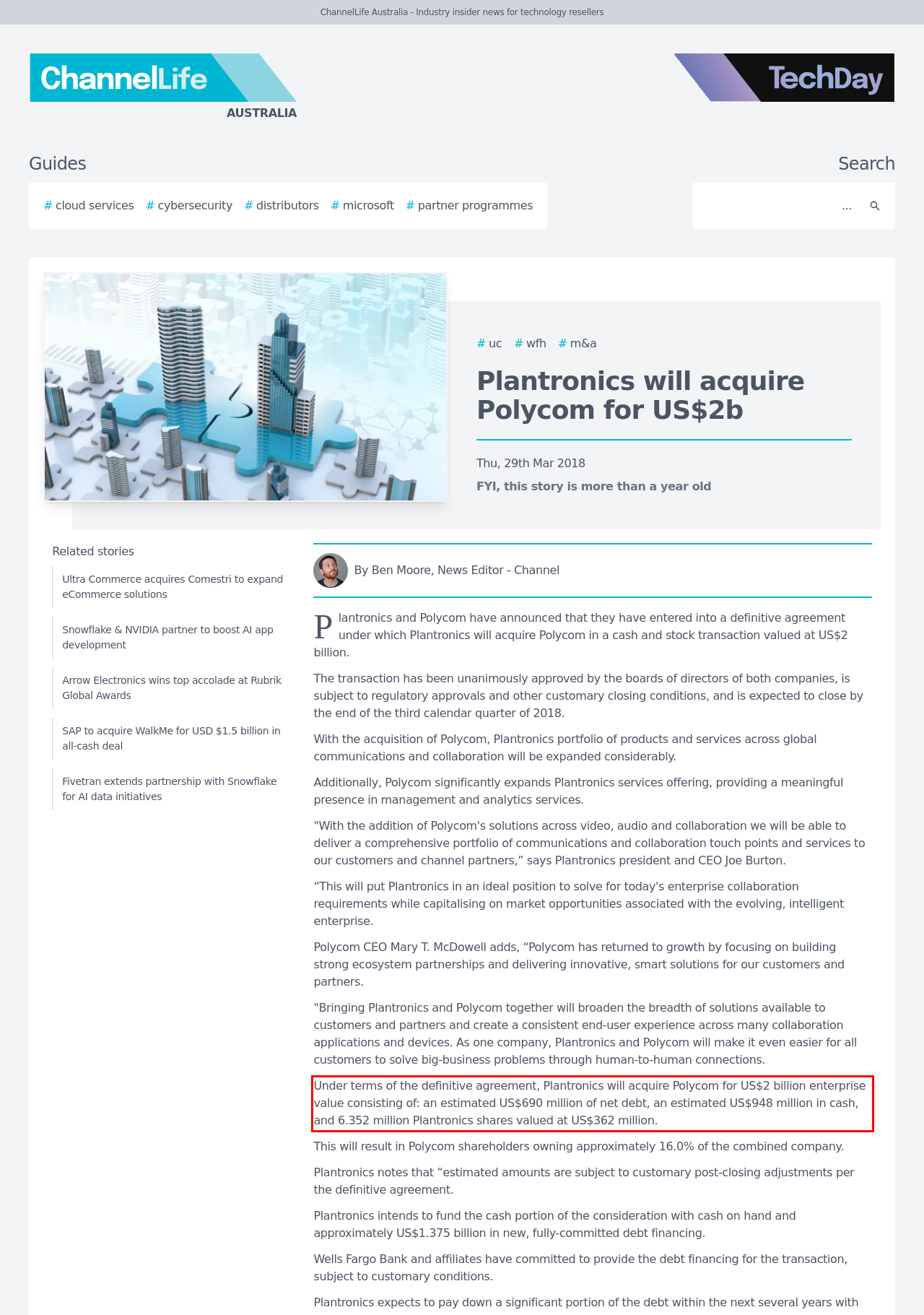You have a screenshot of a webpage with a UI element highlighted by a red bounding box. Use OCR to obtain the text within this highlighted area.

Under terms of the definitive agreement, Plantronics will acquire Polycom for US$2 billion enterprise value consisting of: an estimated US$690 million of net debt, an estimated US$948 million in cash, and 6.352 million Plantronics shares valued at US$362 million.